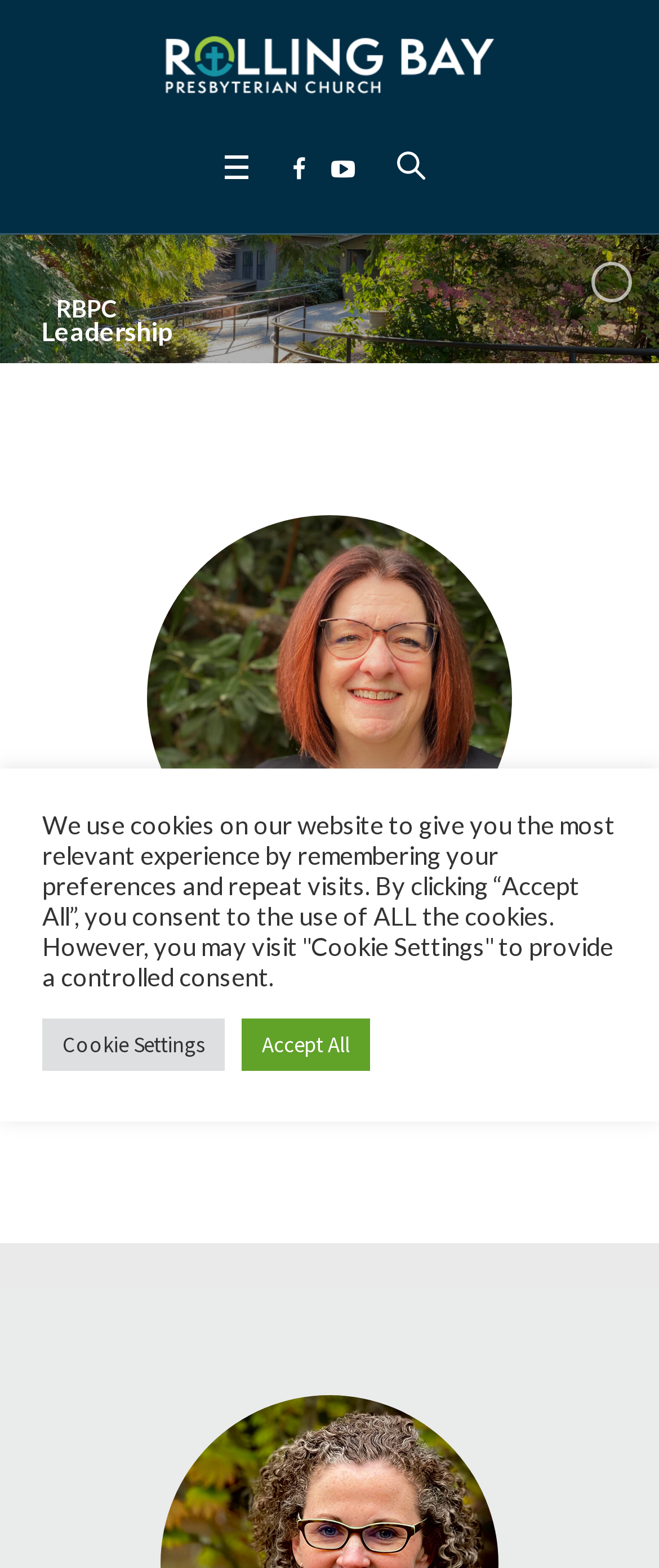Locate the bounding box coordinates of the element to click to perform the following action: 'View the image of Rev. Karen Renner'. The coordinates should be given as four float values between 0 and 1, in the form of [left, top, right, bottom].

[0.222, 0.328, 0.778, 0.561]